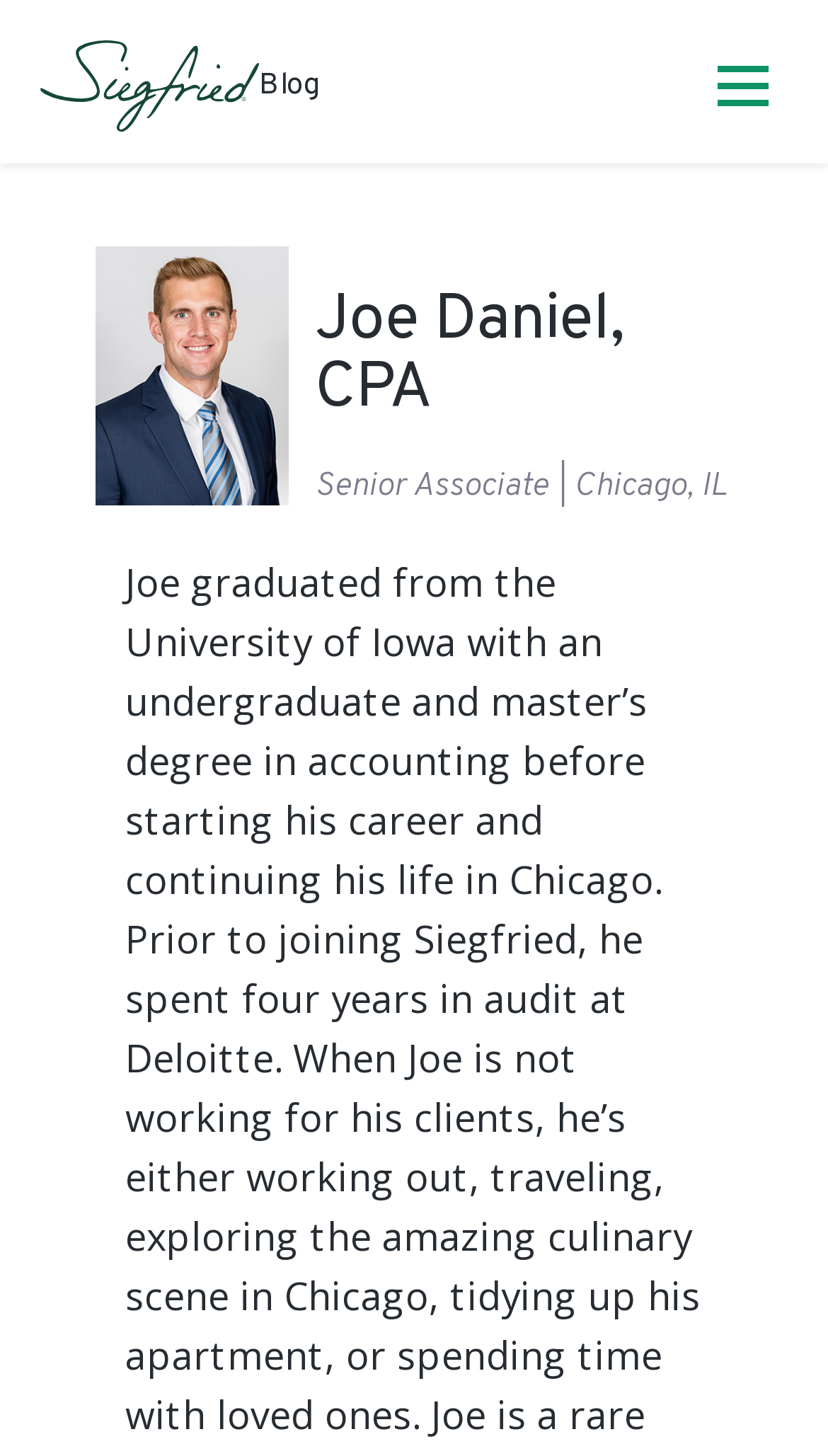Find the bounding box coordinates corresponding to the UI element with the description: "parent_node: Blog". The coordinates should be formatted as [left, top, right, bottom], with values as floats between 0 and 1.

[0.049, 0.028, 0.313, 0.09]